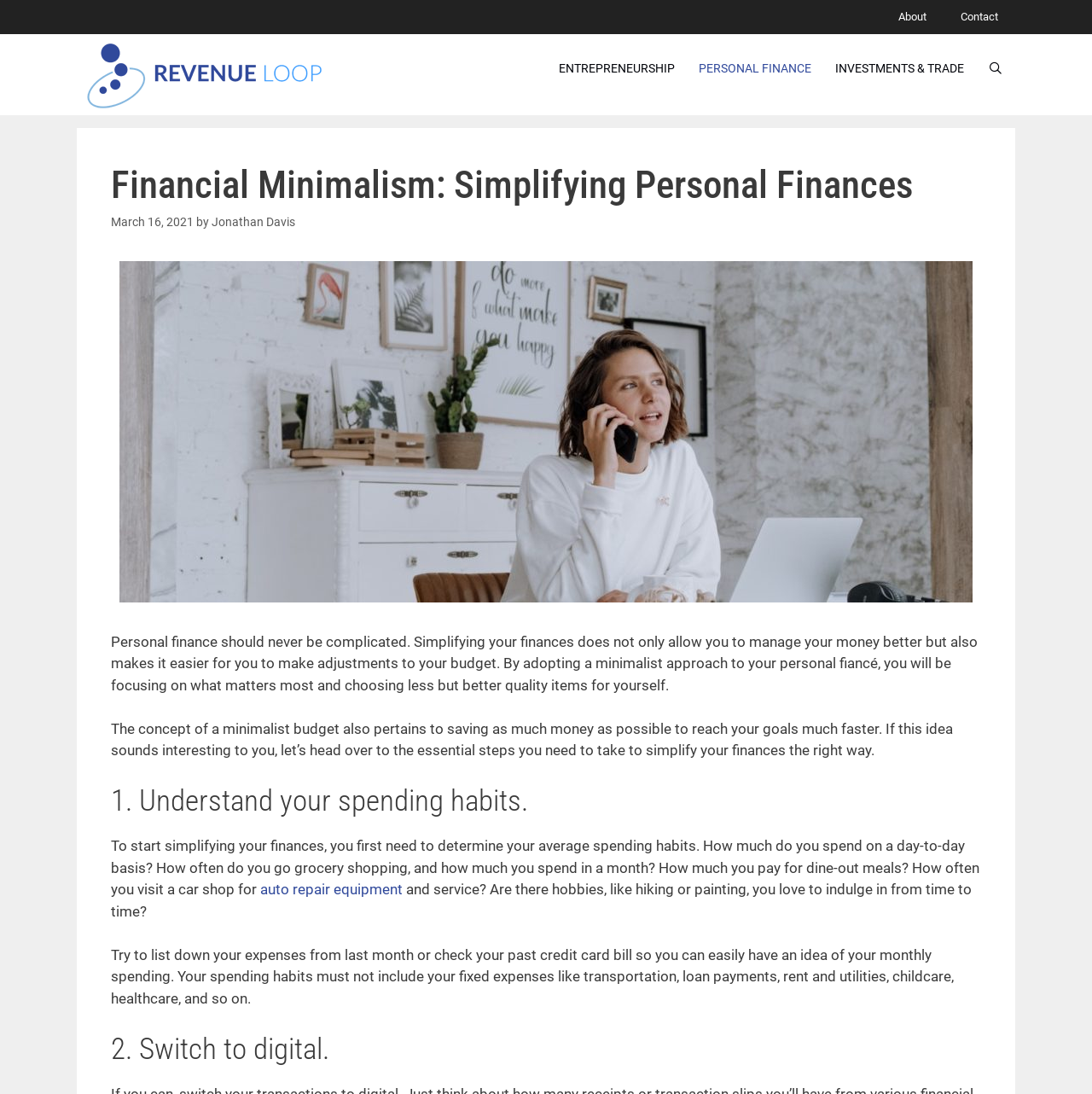What is the purpose of adopting a minimalist approach to personal finance?
Answer with a single word or phrase, using the screenshot for reference.

To manage money better and reach goals faster